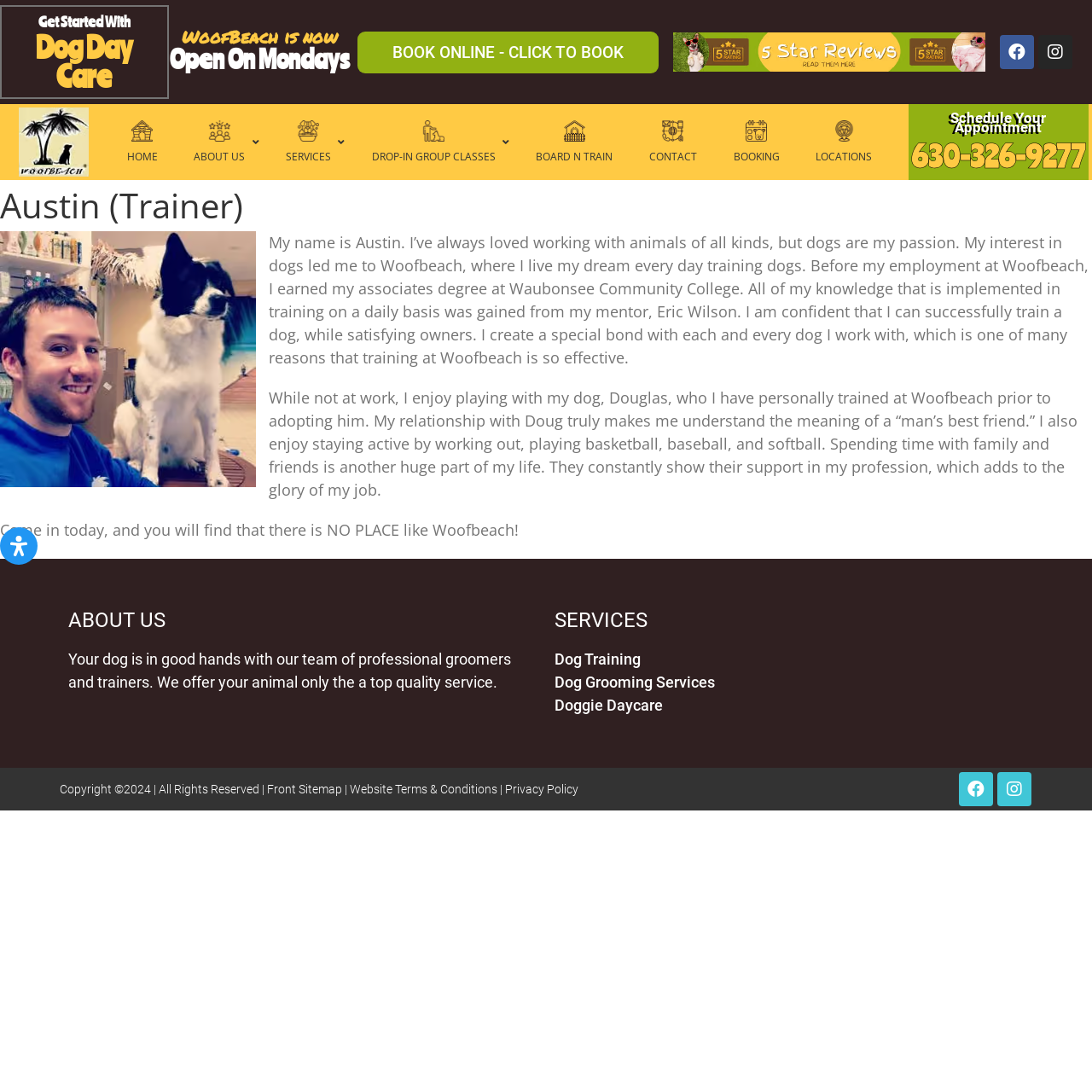Give a one-word or one-phrase response to the question:
What services does Woofbeach offer?

Dog Training, Dog Grooming Services, Doggie Daycare